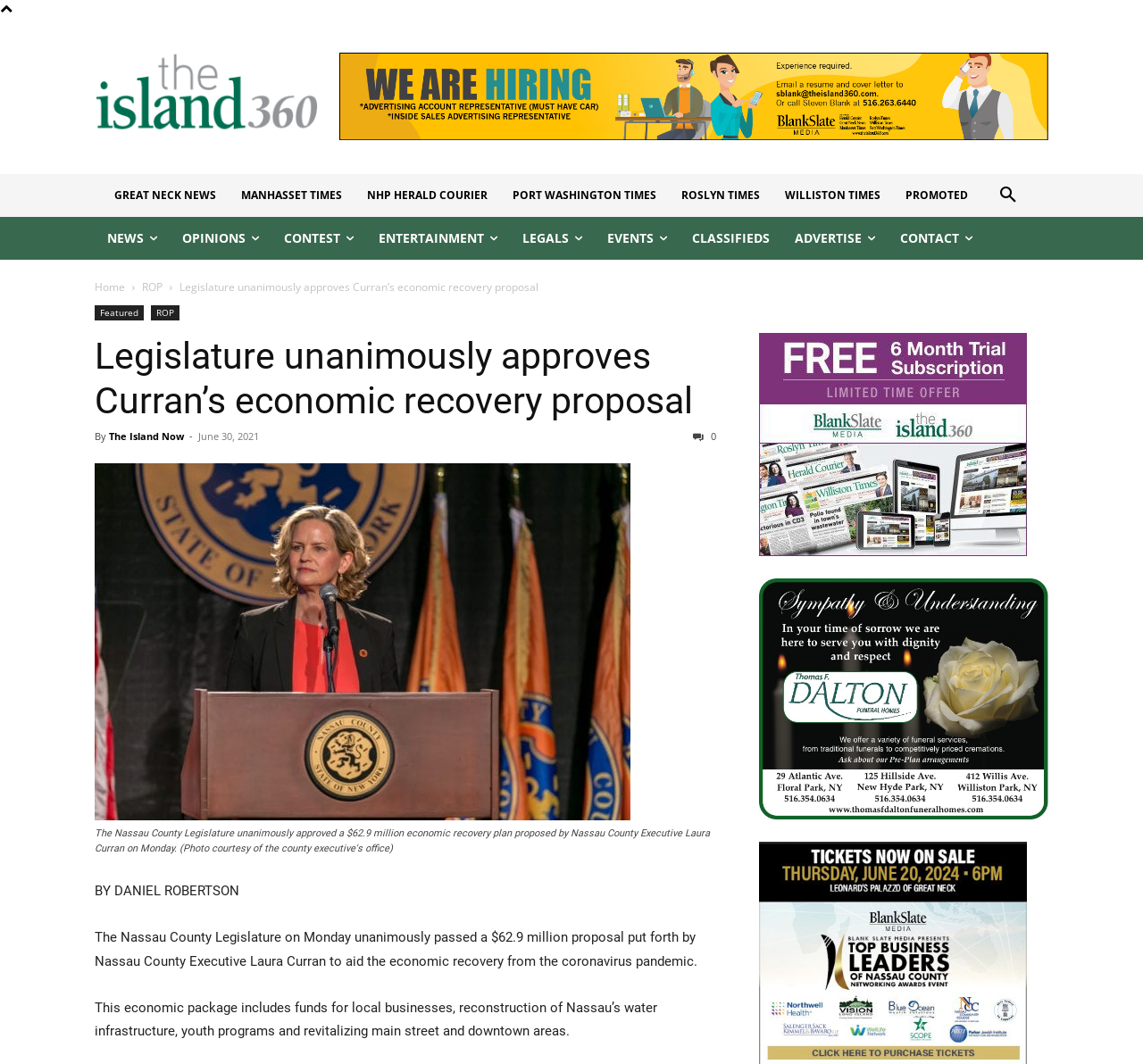Given the element description "Port Washington Times" in the screenshot, predict the bounding box coordinates of that UI element.

[0.437, 0.164, 0.585, 0.204]